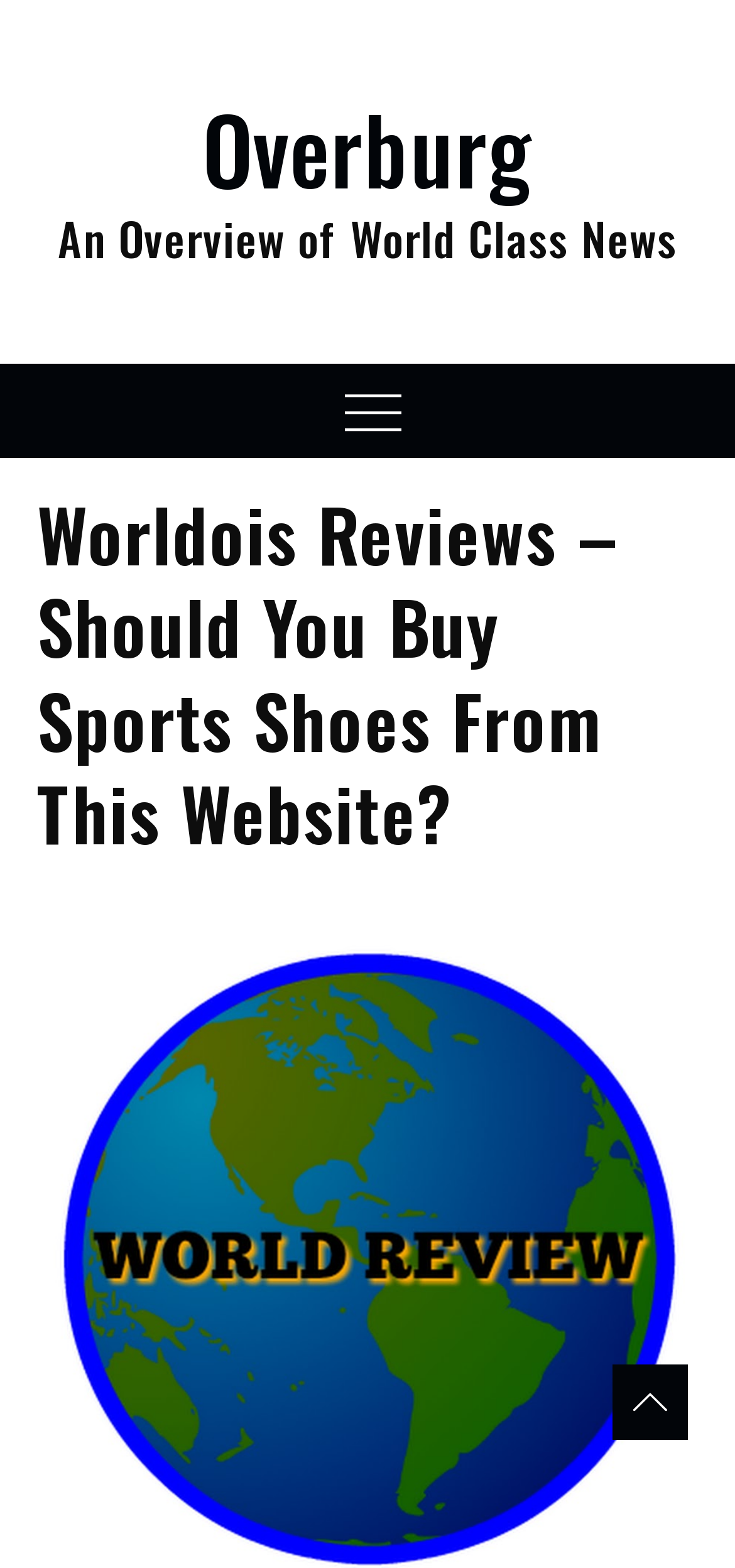Carefully examine the image and provide an in-depth answer to the question: What type of products can be bought from the reviewed website?

The type of products that can be bought from the reviewed website can be inferred from the meta description which mentions 'buy your next pair of sports shoes'.